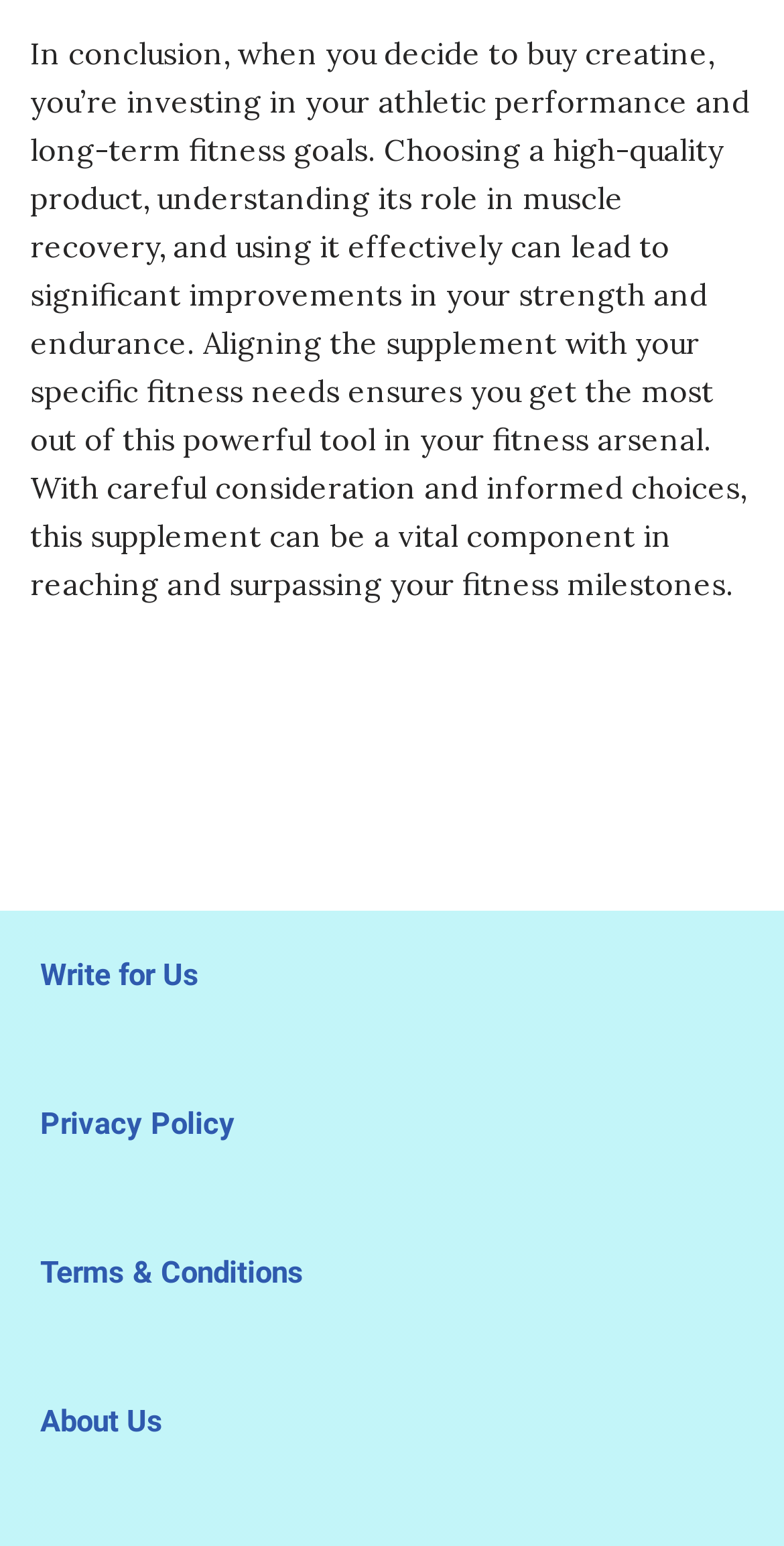Determine the bounding box of the UI element mentioned here: "About Us". The coordinates must be in the format [left, top, right, bottom] with values ranging from 0 to 1.

[0.051, 0.907, 0.208, 0.93]